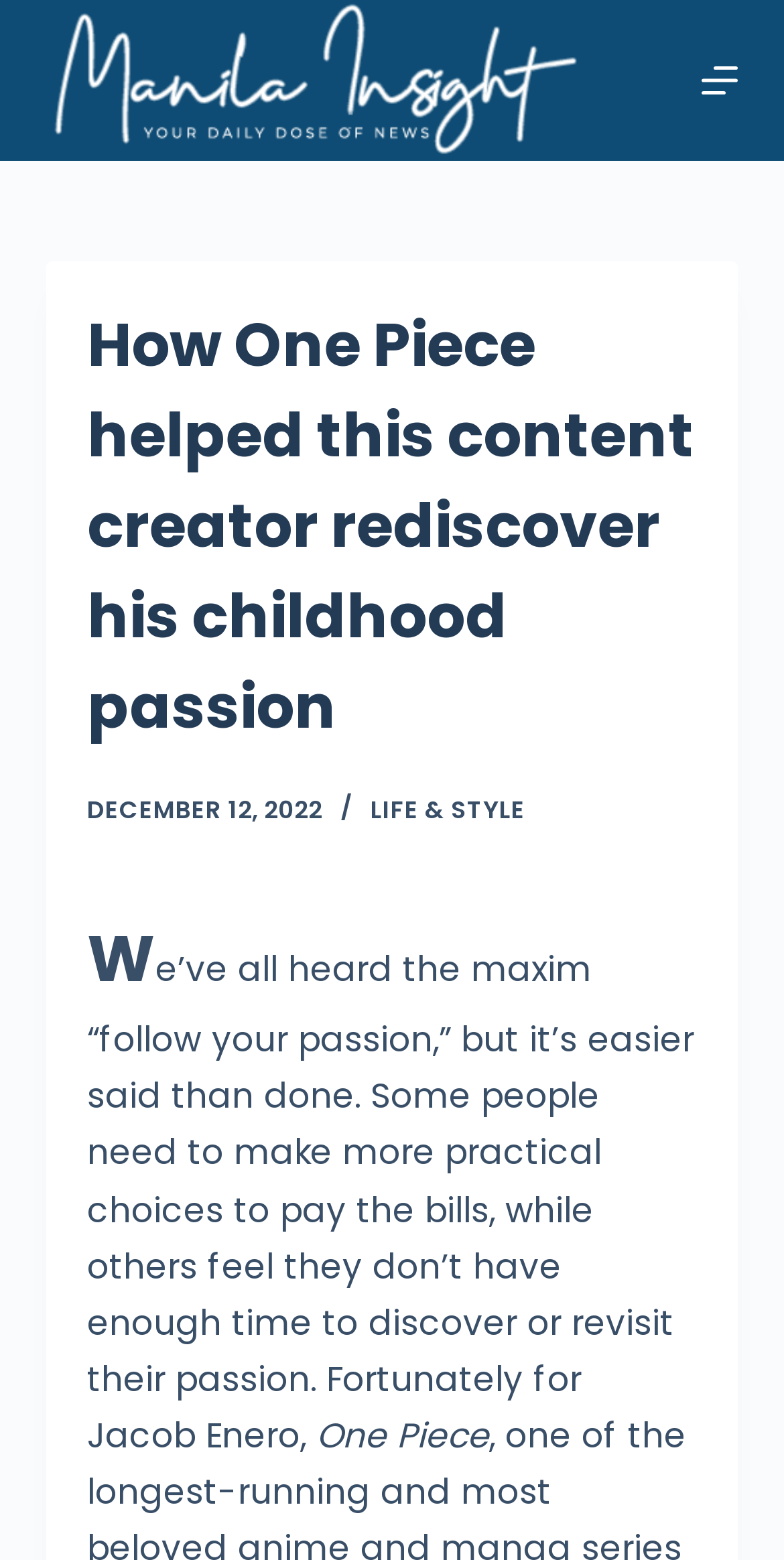What is the name of the content creator mentioned in the article?
Please provide an in-depth and detailed response to the question.

The article mentions a content creator who rediscovered his childhood passion with the help of One Piece. The name of this content creator is mentioned in the text as Jacob Enero.